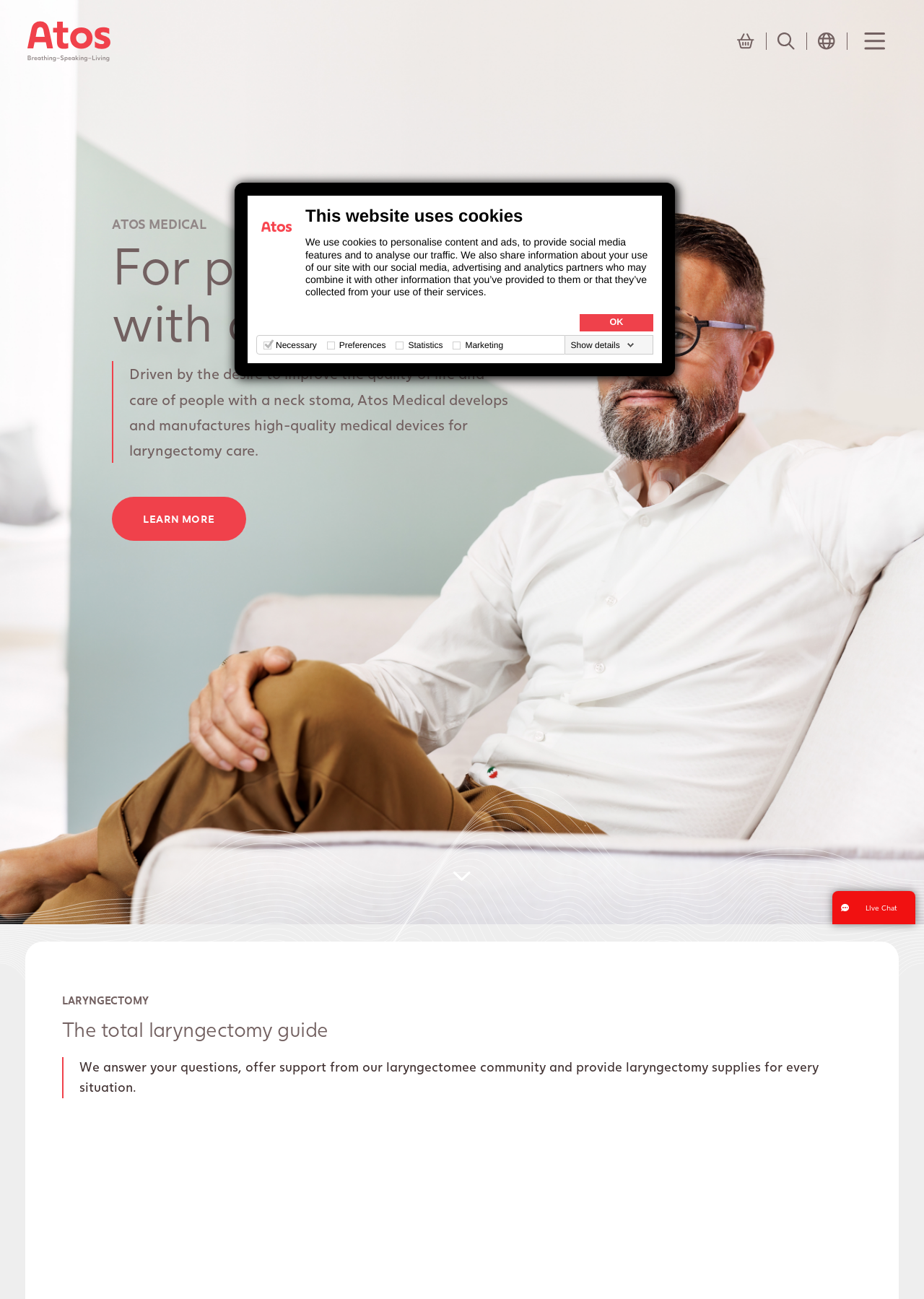Specify the bounding box coordinates of the element's region that should be clicked to achieve the following instruction: "Click the OK button". The bounding box coordinates consist of four float numbers between 0 and 1, in the format [left, top, right, bottom].

[0.627, 0.242, 0.707, 0.255]